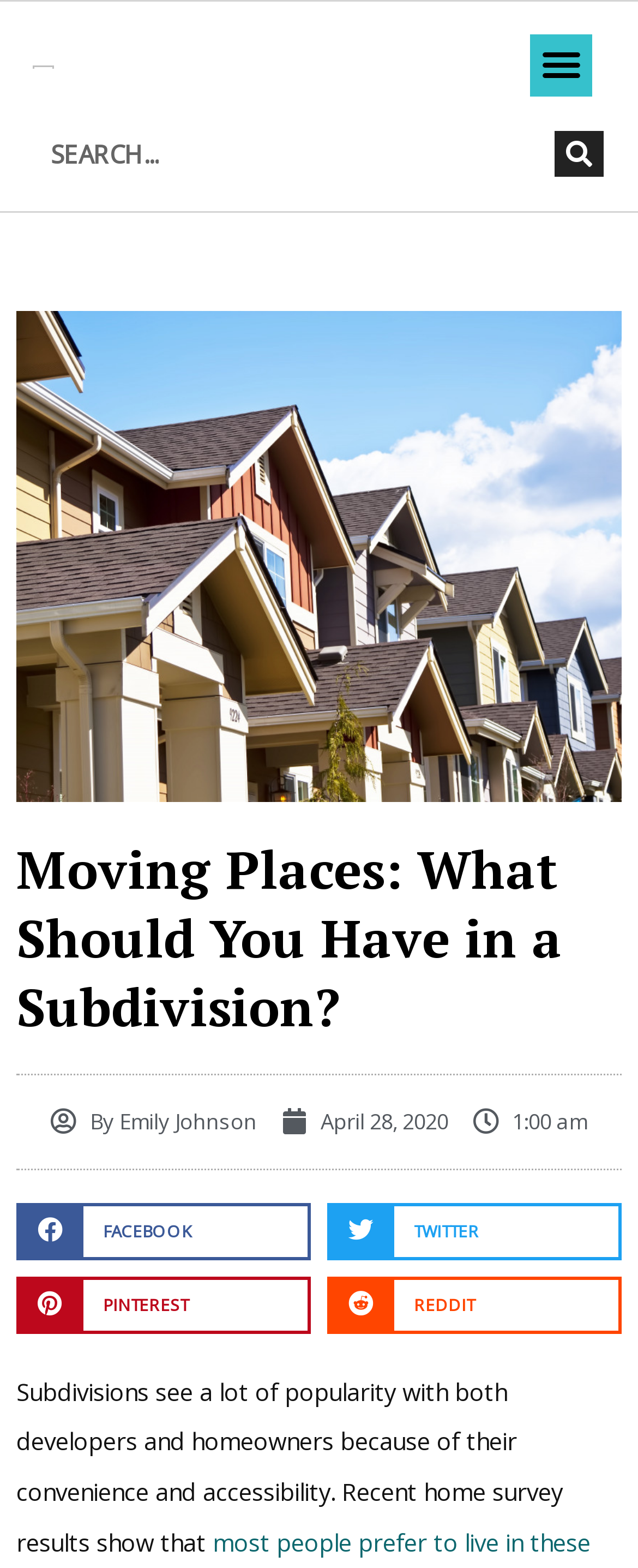Identify the bounding box coordinates of the element to click to follow this instruction: 'Read the article by Emily Johnson'. Ensure the coordinates are four float values between 0 and 1, provided as [left, top, right, bottom].

[0.079, 0.701, 0.403, 0.729]